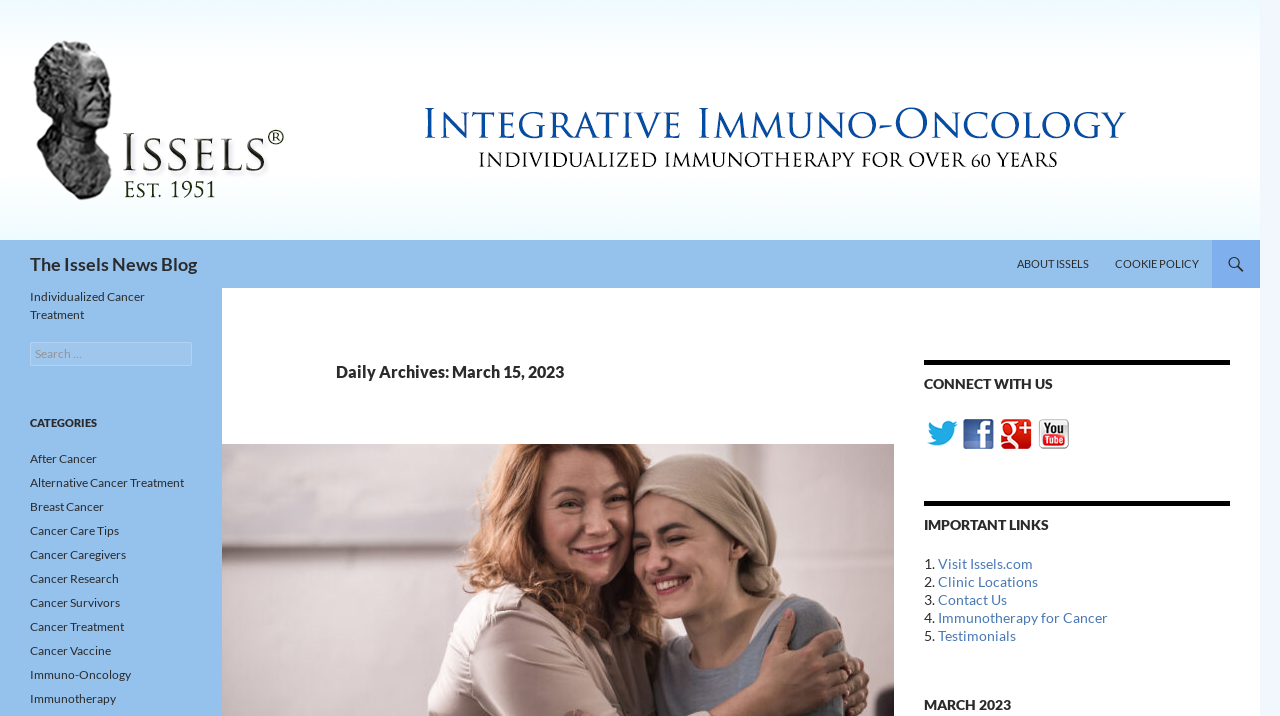Please pinpoint the bounding box coordinates for the region I should click to adhere to this instruction: "Search for something".

[0.023, 0.478, 0.15, 0.511]